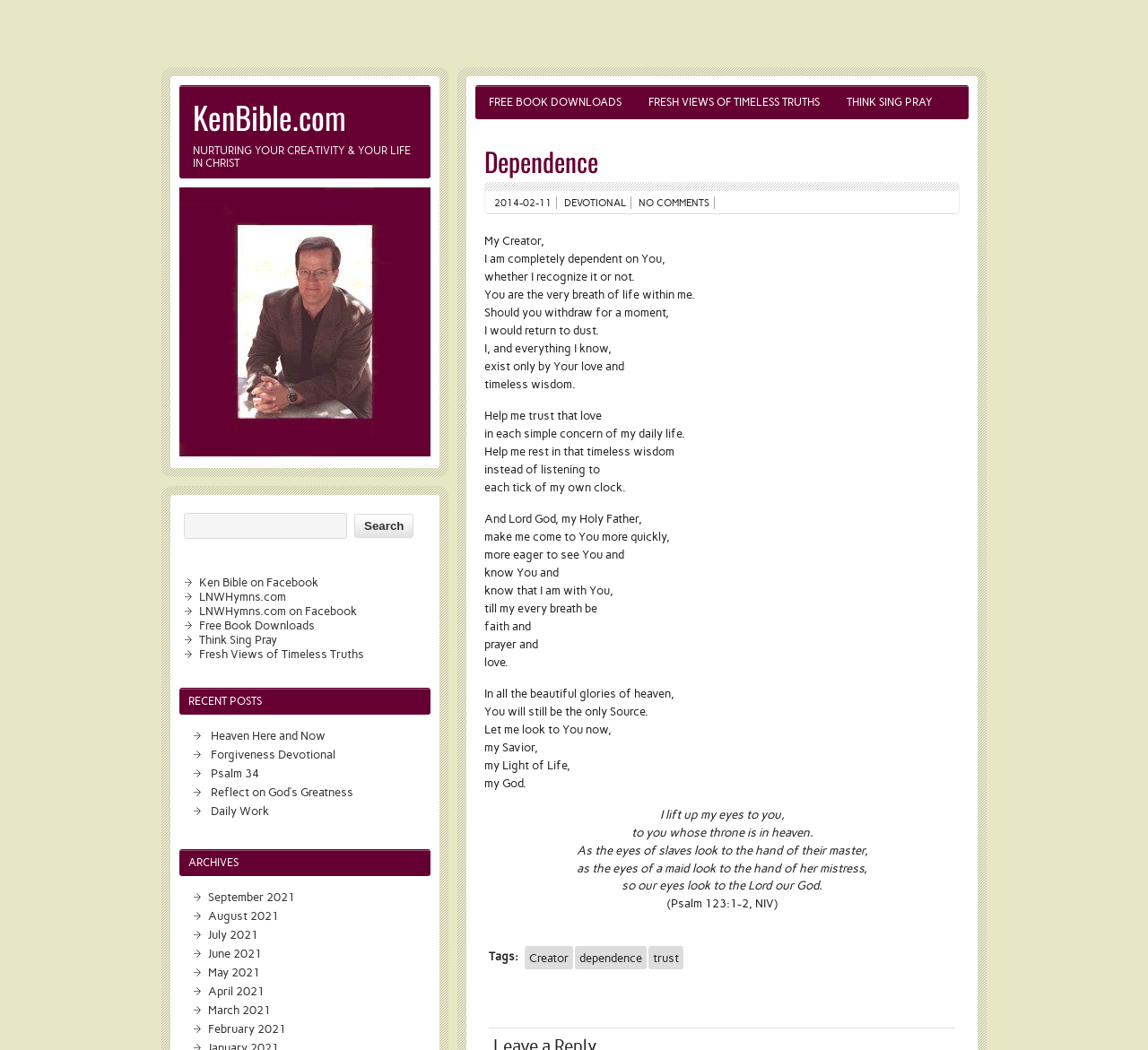Locate the bounding box of the UI element defined by this description: "Ken Bible on Facebook". The coordinates should be given as four float numbers between 0 and 1, formatted as [left, top, right, bottom].

[0.173, 0.547, 0.277, 0.561]